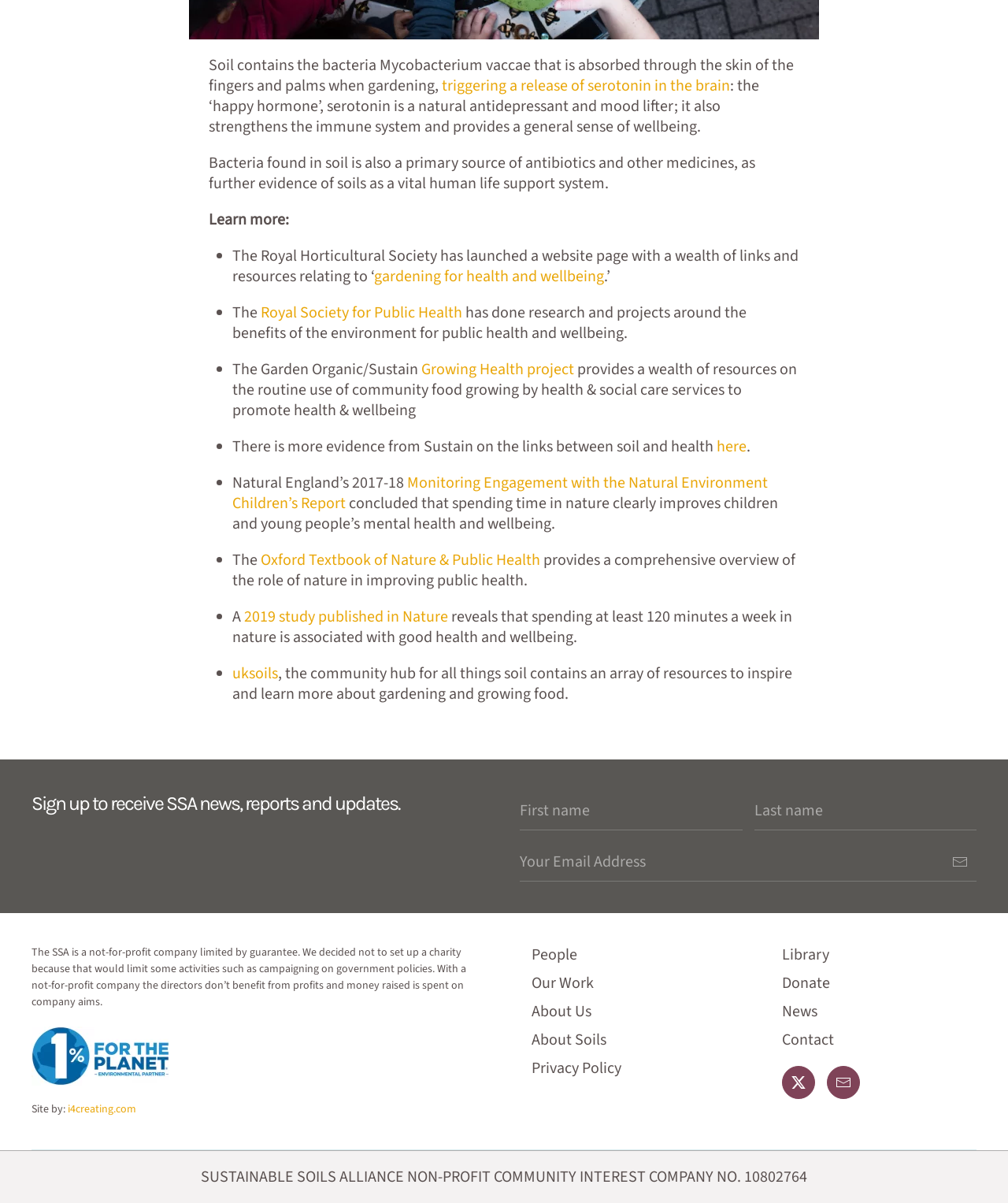How many links are in the footer section?
Look at the image and respond with a single word or a short phrase.

9